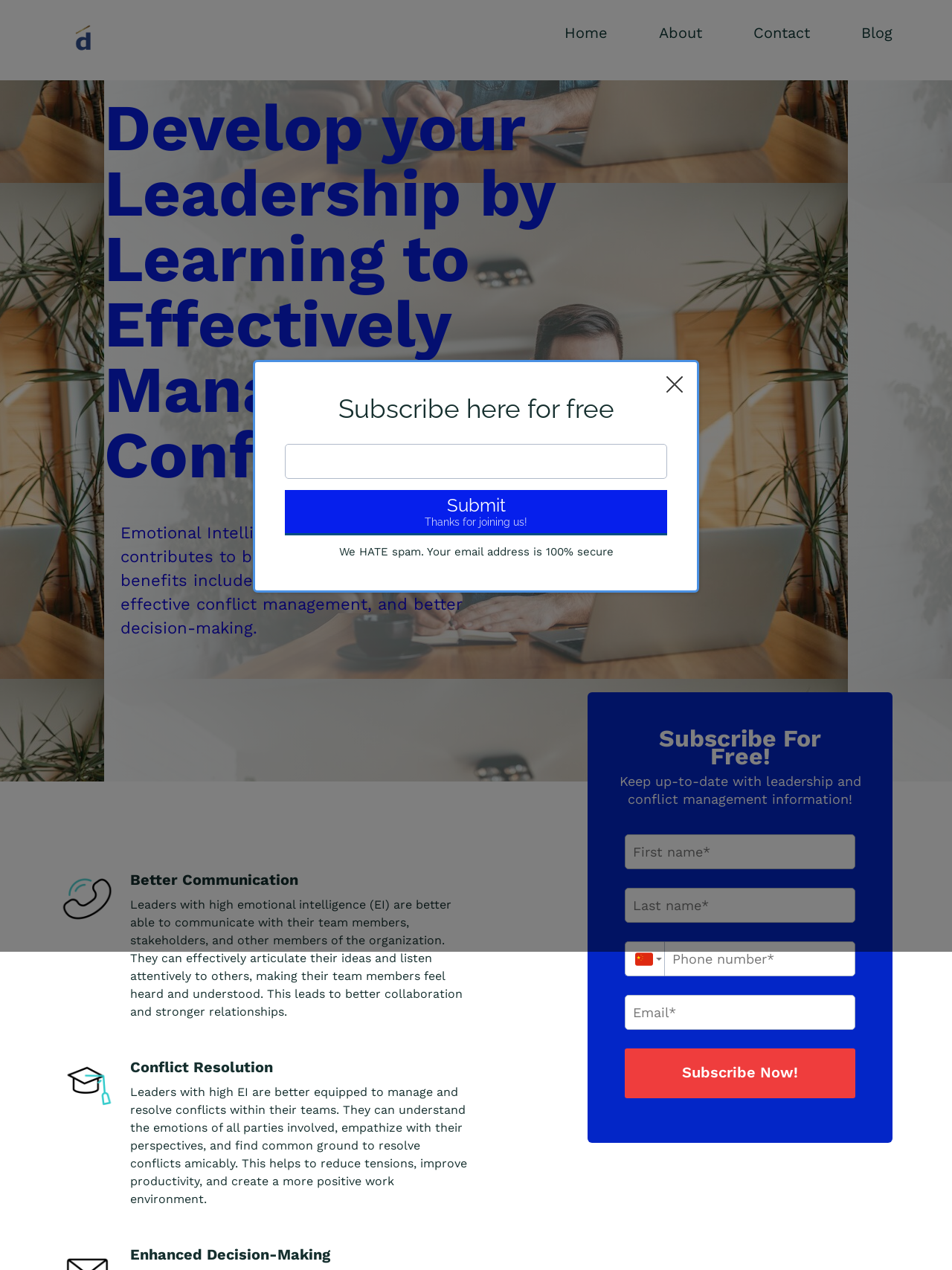Give the bounding box coordinates for this UI element: "name="email" placeholder="Email*"". The coordinates should be four float numbers between 0 and 1, arranged as [left, top, right, bottom].

[0.656, 0.783, 0.898, 0.811]